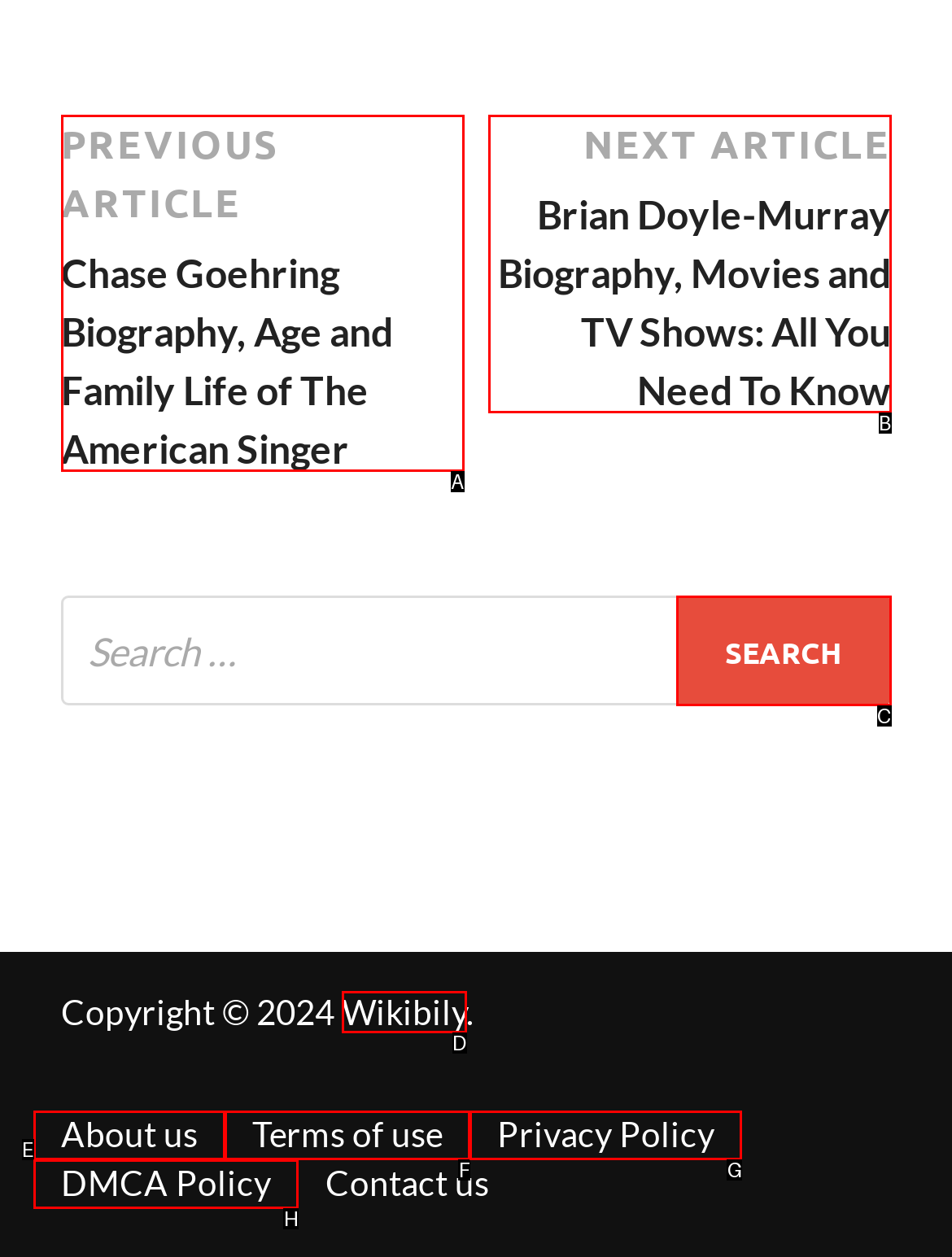Based on the given description: parent_node: Search for: value="Search", determine which HTML element is the best match. Respond with the letter of the chosen option.

C